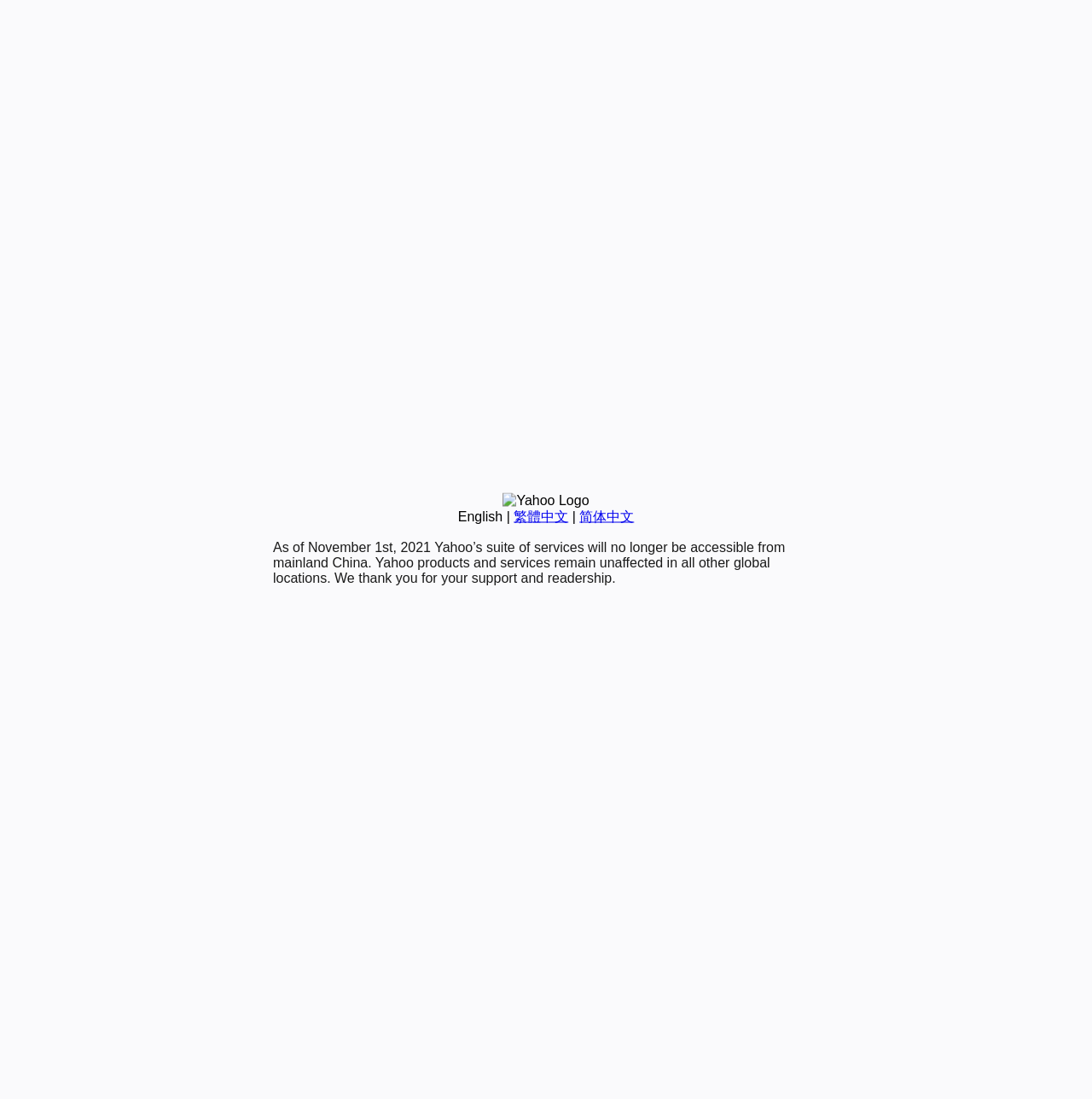Using the provided element description: "简体中文", determine the bounding box coordinates of the corresponding UI element in the screenshot.

[0.531, 0.463, 0.581, 0.476]